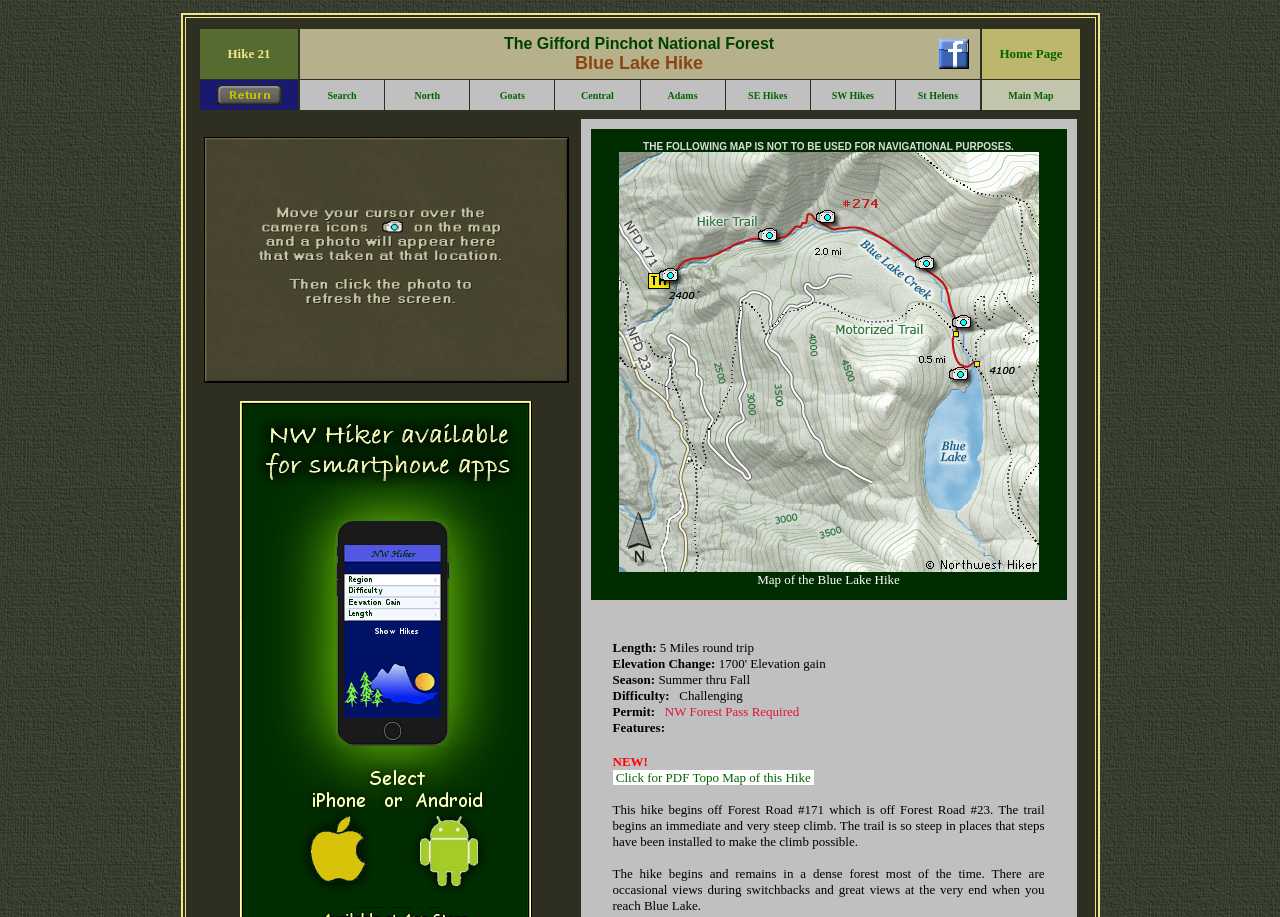What is the season for the hike?
Look at the image and answer with only one word or phrase.

Summer thru Fall